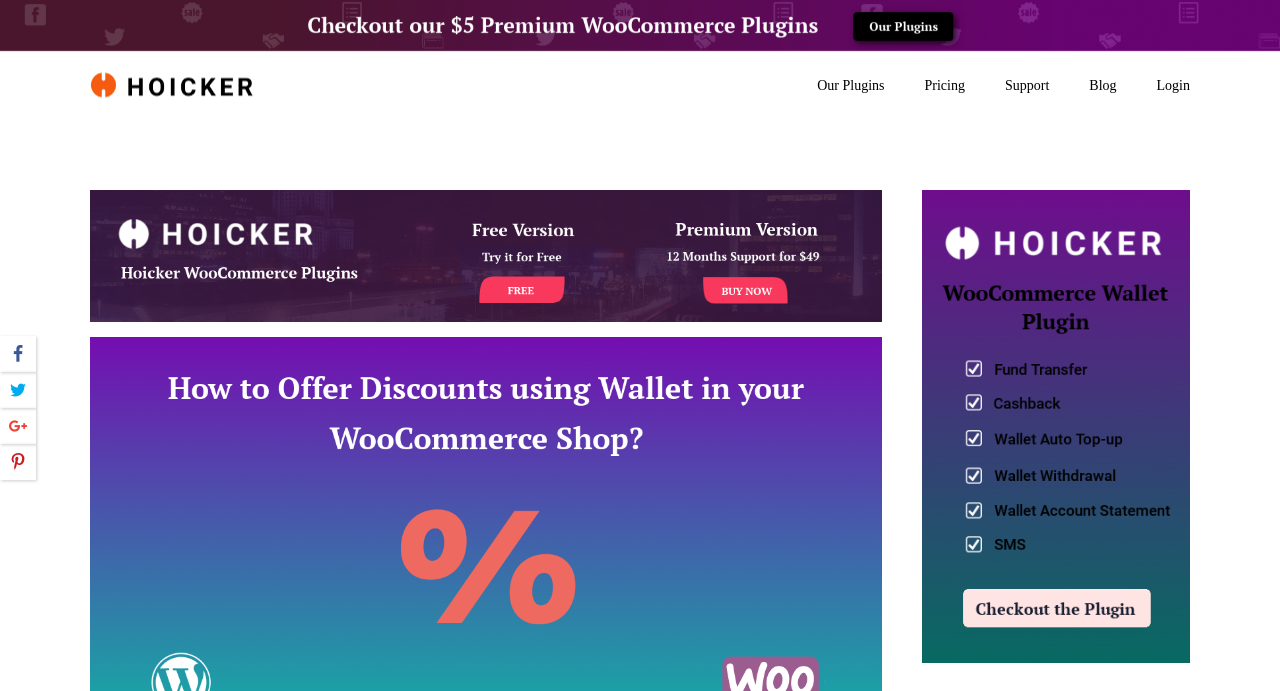Respond with a single word or phrase:
What is the layout of the top navigation bar?

Horizontal